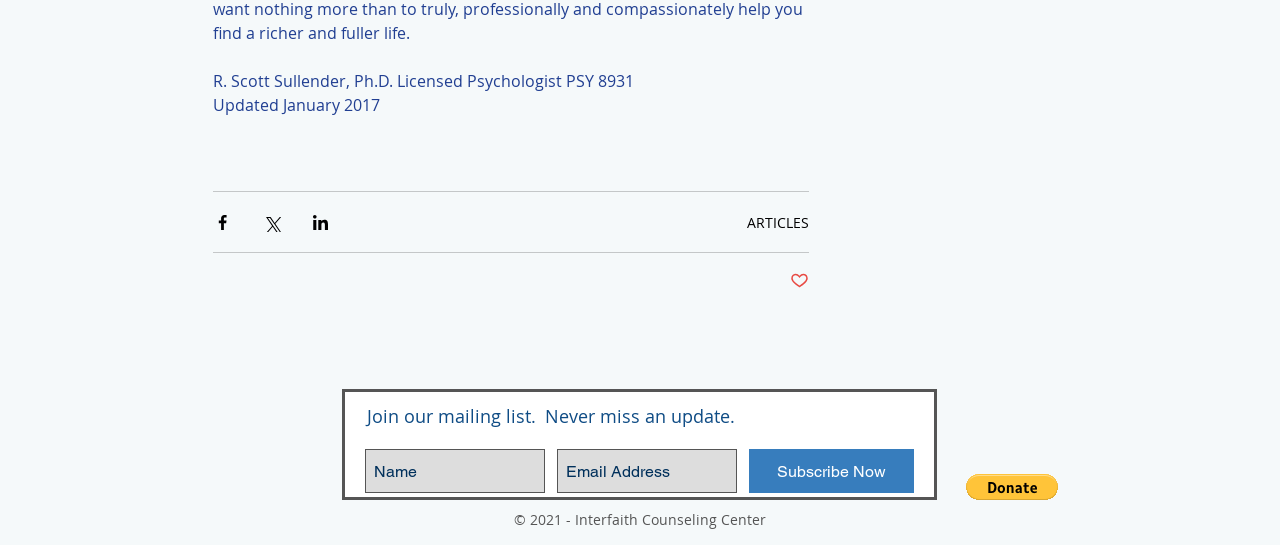What is the purpose of the 'Subscribe Now' button?
Examine the webpage screenshot and provide an in-depth answer to the question.

The 'Subscribe Now' button is part of the mailing list subscription form, and clicking it will subscribe the user to the mailing list after inputting their name and email address.